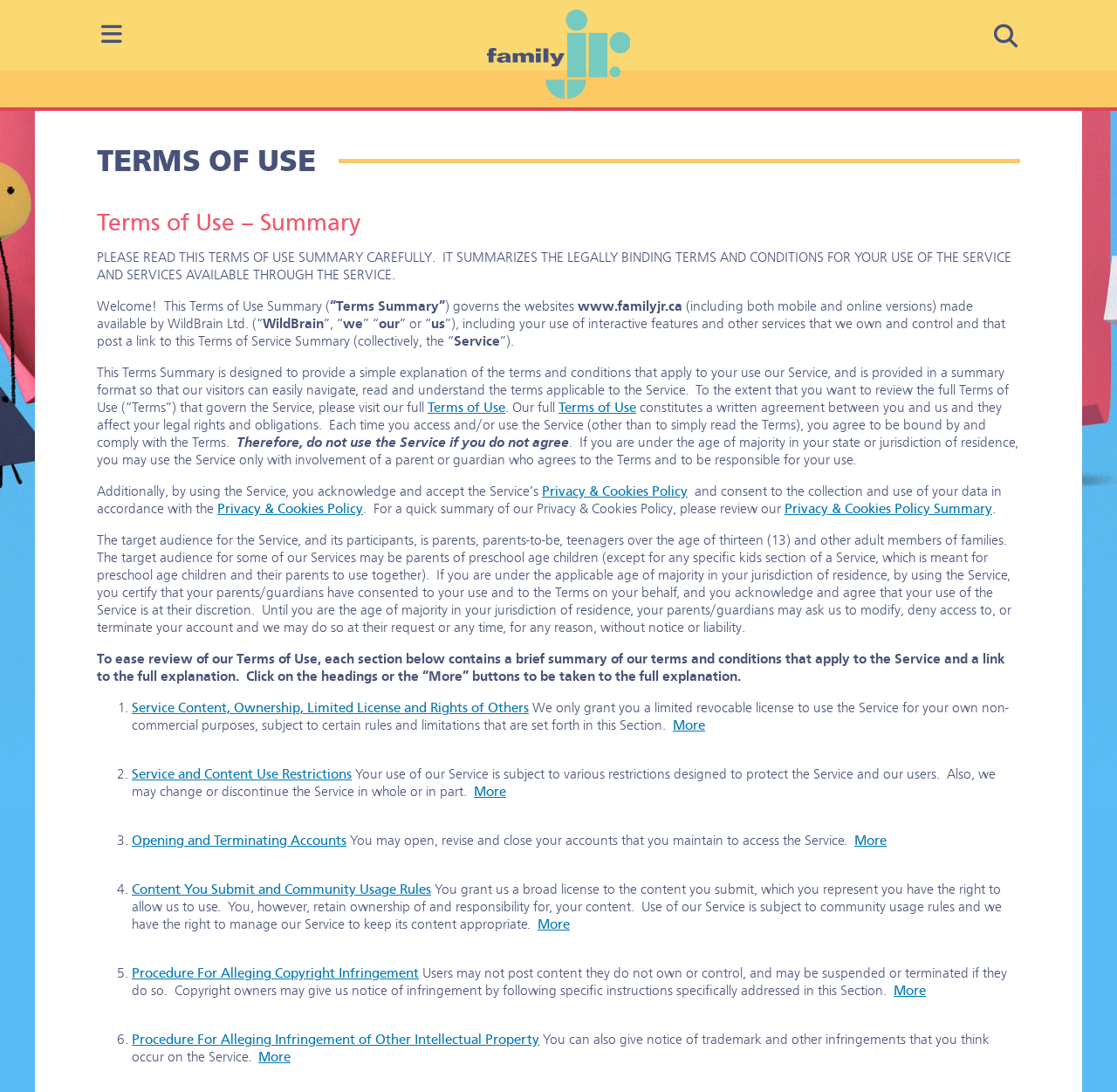Determine the bounding box coordinates for the clickable element to execute this instruction: "View the 'Privacy & Cookies Policy'". Provide the coordinates as four float numbers between 0 and 1, i.e., [left, top, right, bottom].

[0.485, 0.443, 0.616, 0.457]